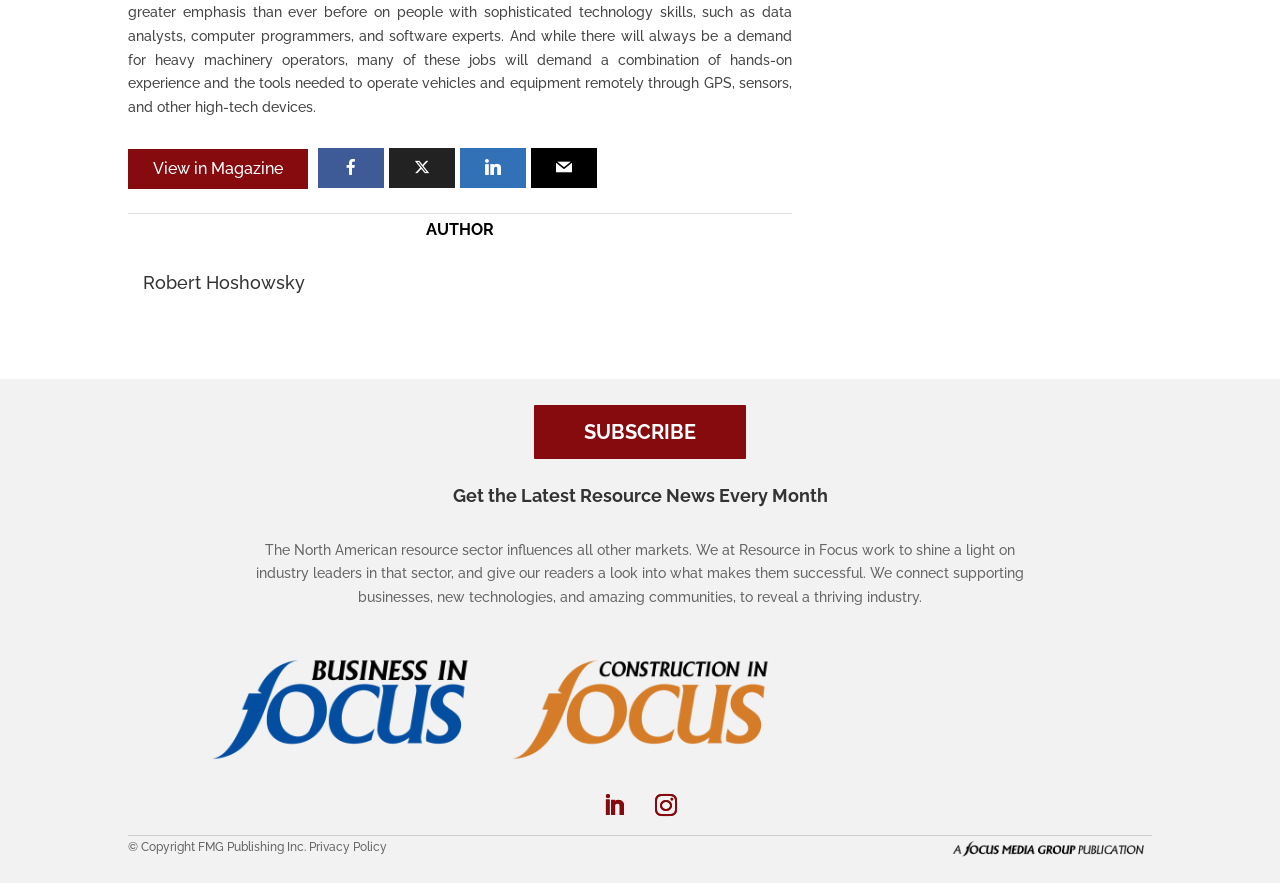Could you locate the bounding box coordinates for the section that should be clicked to accomplish this task: "Check Privacy Policy".

[0.241, 0.951, 0.302, 0.967]